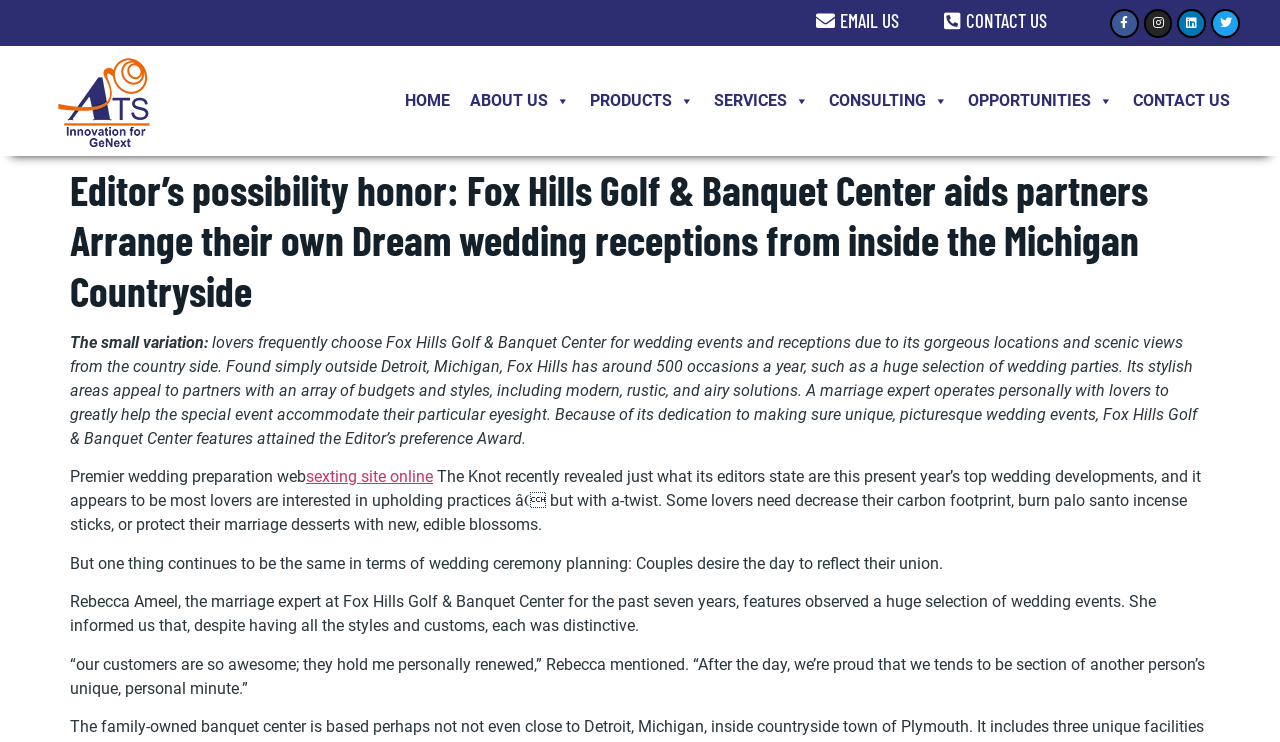Determine the main headline from the webpage and extract its text.

Editor’s possibility honor: Fox Hills Golf & Banquet Center aids partners Arrange their own Dream wedding receptions from inside the Michigan Countryside